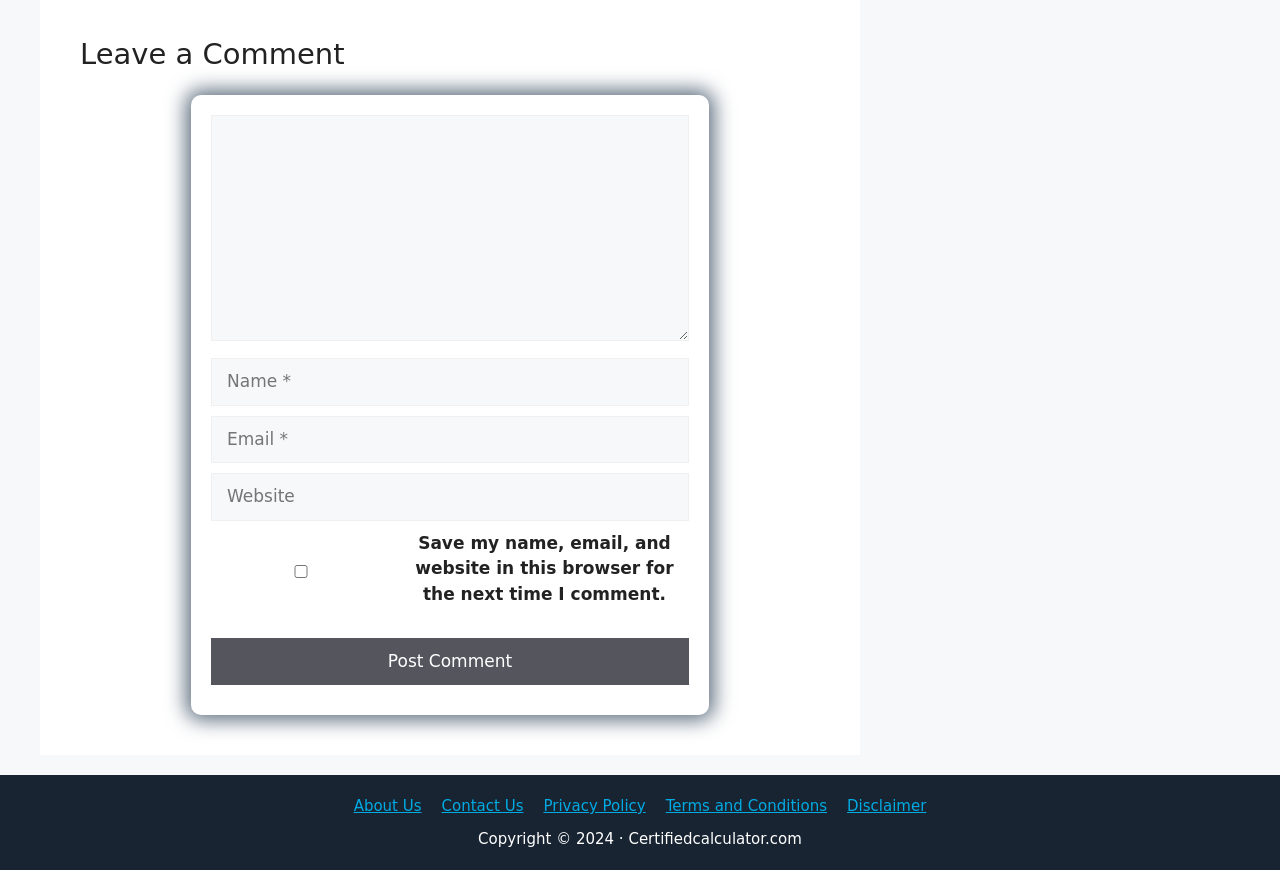Please locate the bounding box coordinates of the region I need to click to follow this instruction: "Enter a comment".

[0.165, 0.132, 0.538, 0.392]